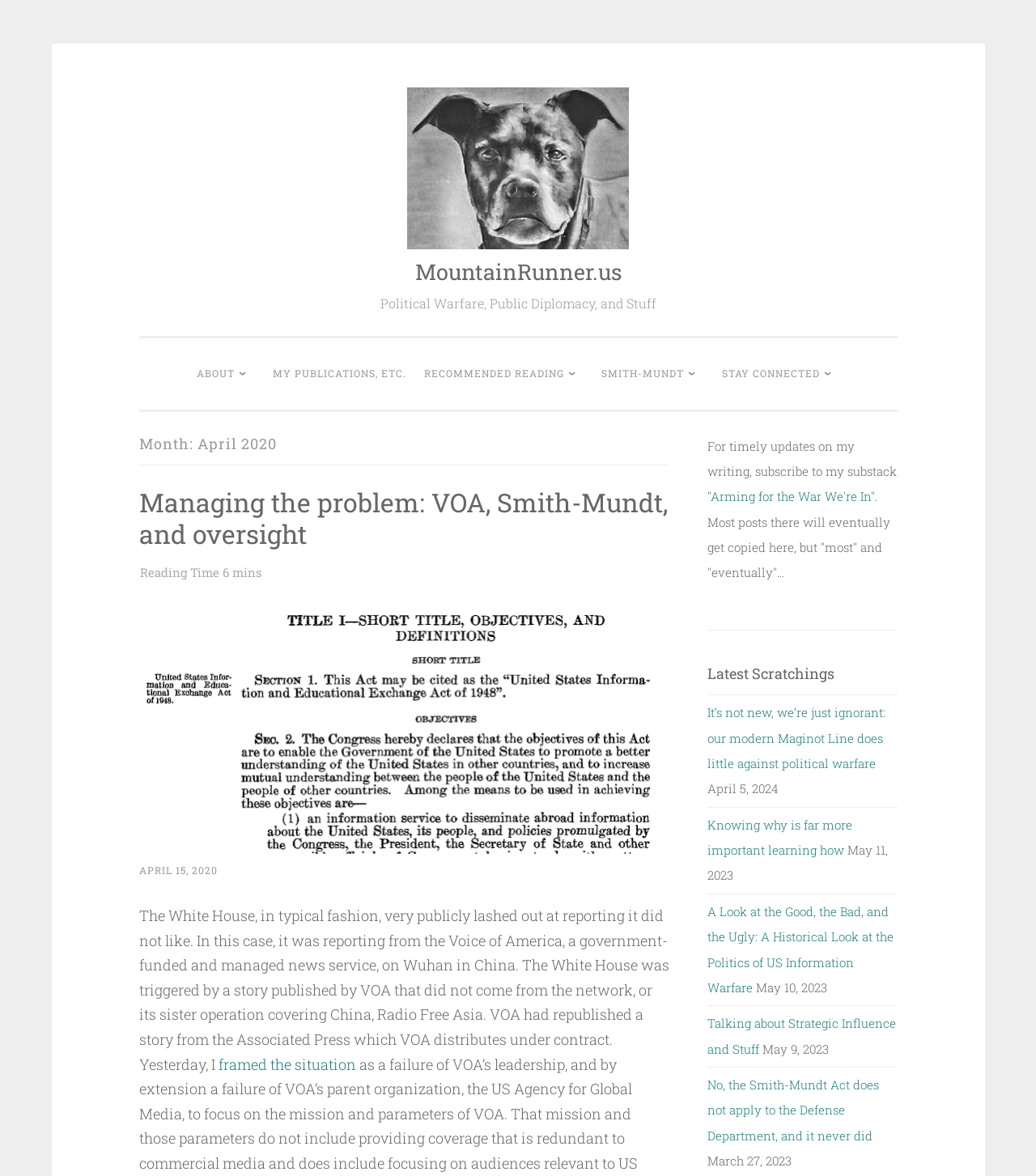Find the bounding box coordinates of the element I should click to carry out the following instruction: "Read 'Managing the problem: VOA, Smith-Mundt, and oversight Reading Time 6 mins'".

[0.134, 0.412, 0.646, 0.506]